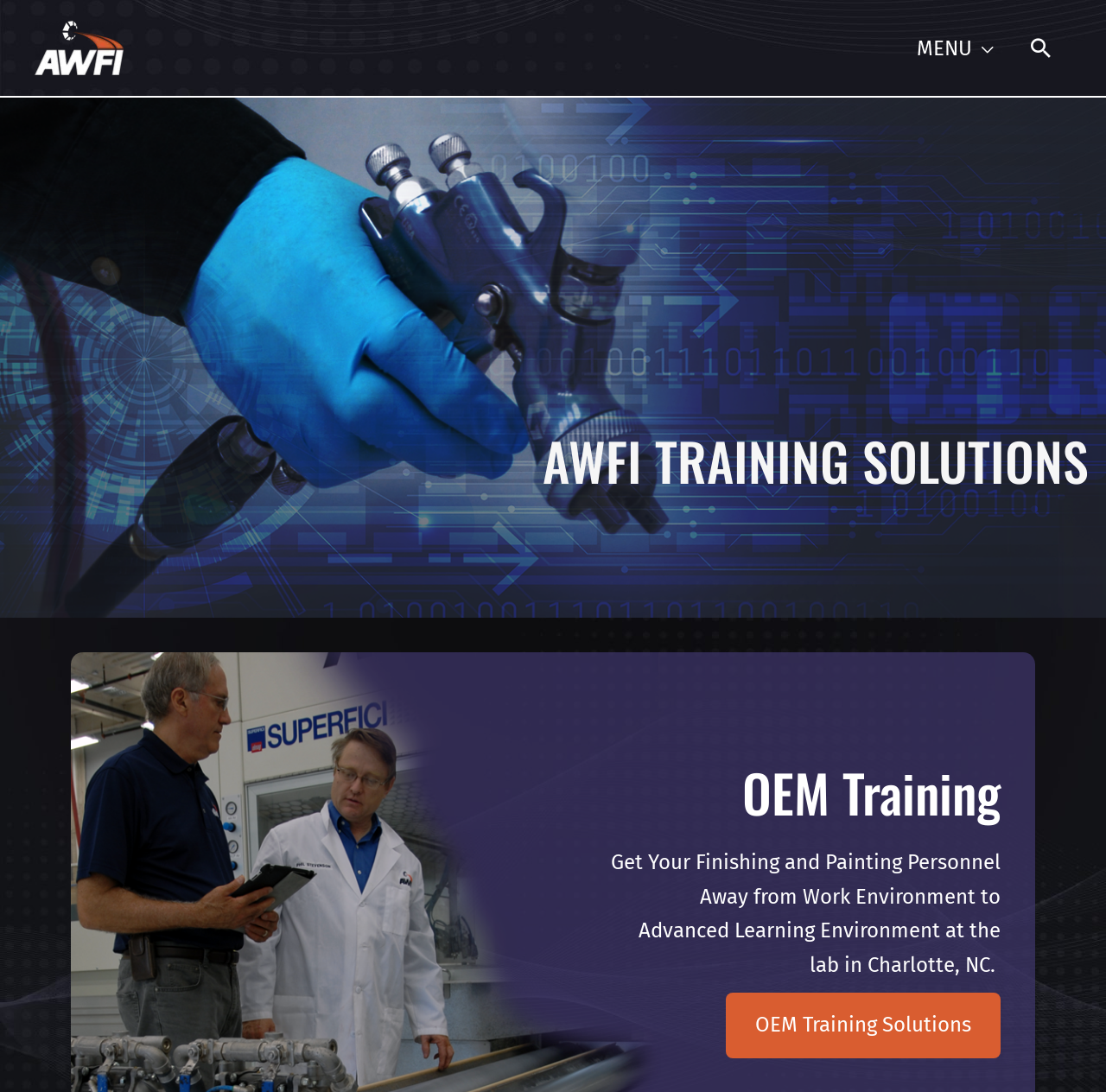What is the company name in the logo?
Look at the screenshot and give a one-word or phrase answer.

AWFI Coating Applications Solutions LLC